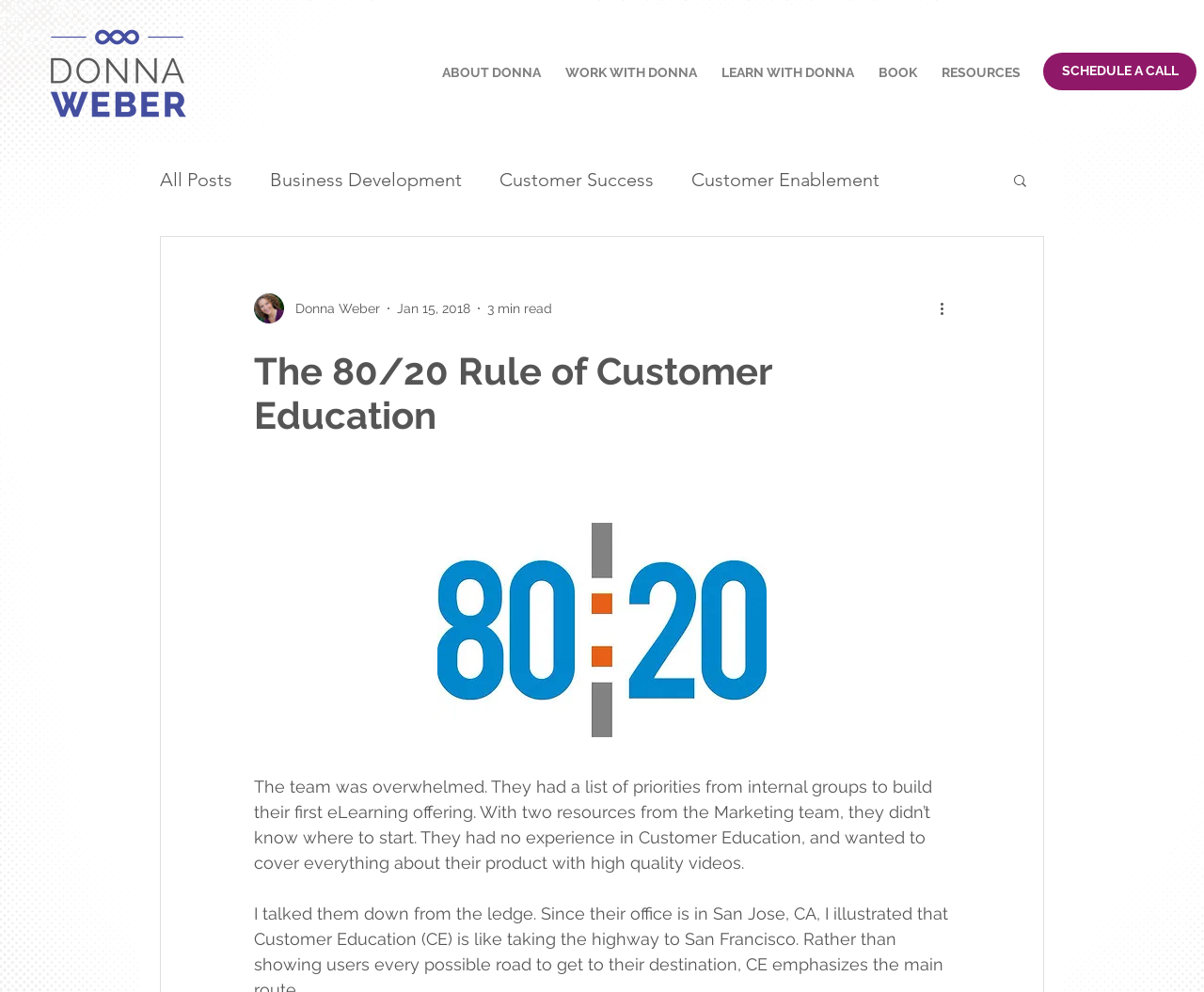Identify the bounding box coordinates of the section that should be clicked to achieve the task described: "Learn more about Donna".

[0.357, 0.055, 0.459, 0.091]